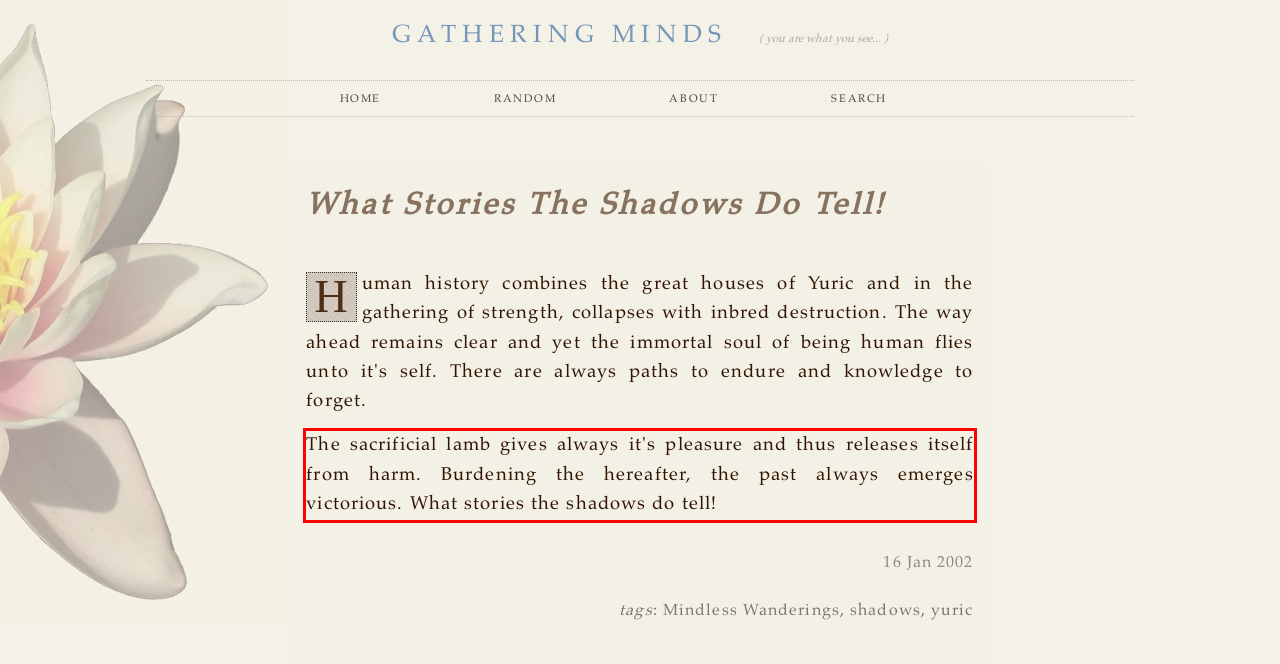Examine the webpage screenshot and use OCR to recognize and output the text within the red bounding box.

The sacrificial lamb gives always it's pleasure and thus releases itself from harm. Burdening the hereafter, the past always emerges victorious. What stories the shadows do tell!